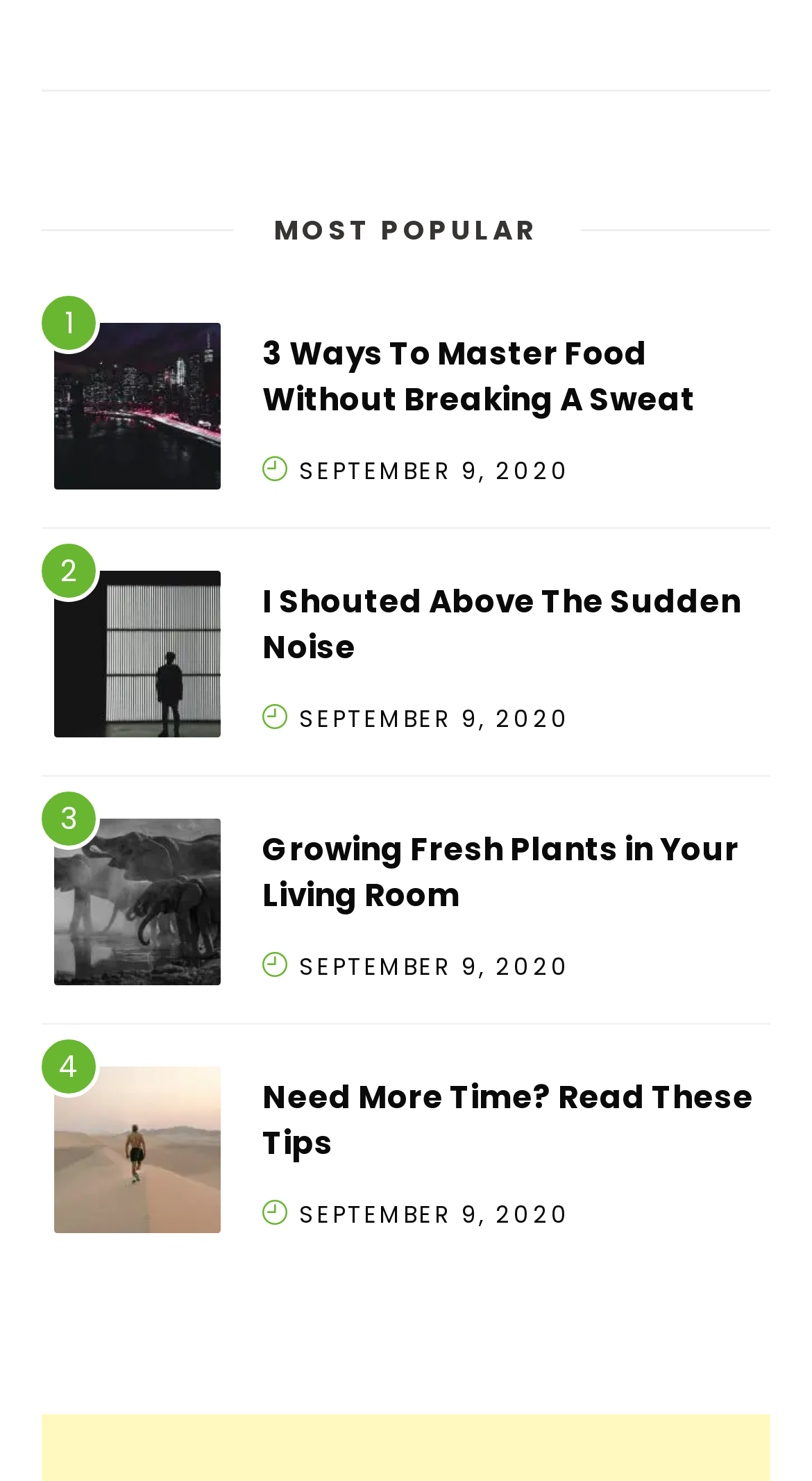Respond with a single word or phrase for the following question: 
How many images are on this page?

4